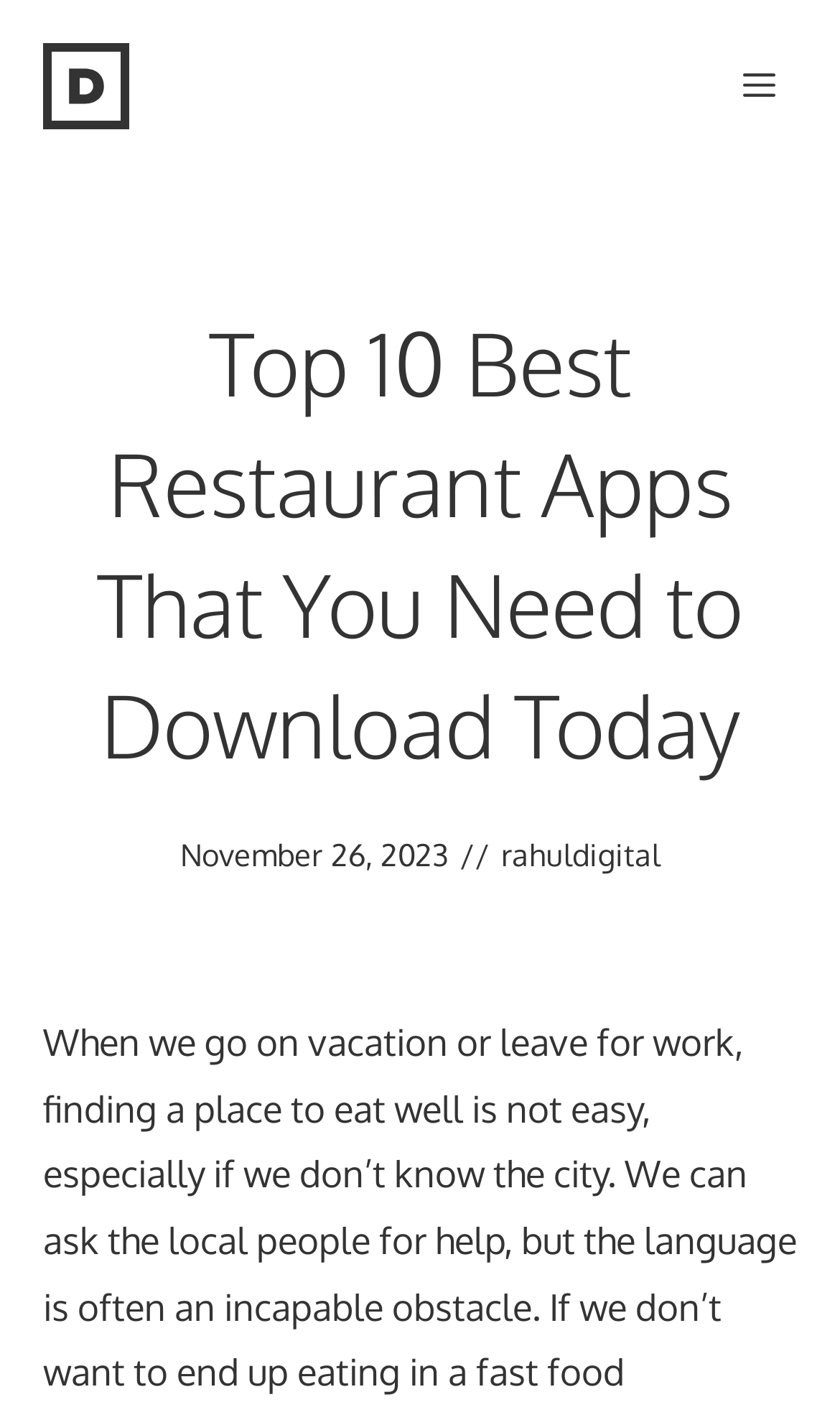Refer to the screenshot and give an in-depth answer to this question: Who is the author of the article?

I found the author of the article by looking at the link element below the time element. The link element has the text 'rahuldigital', which is likely the author of the article.